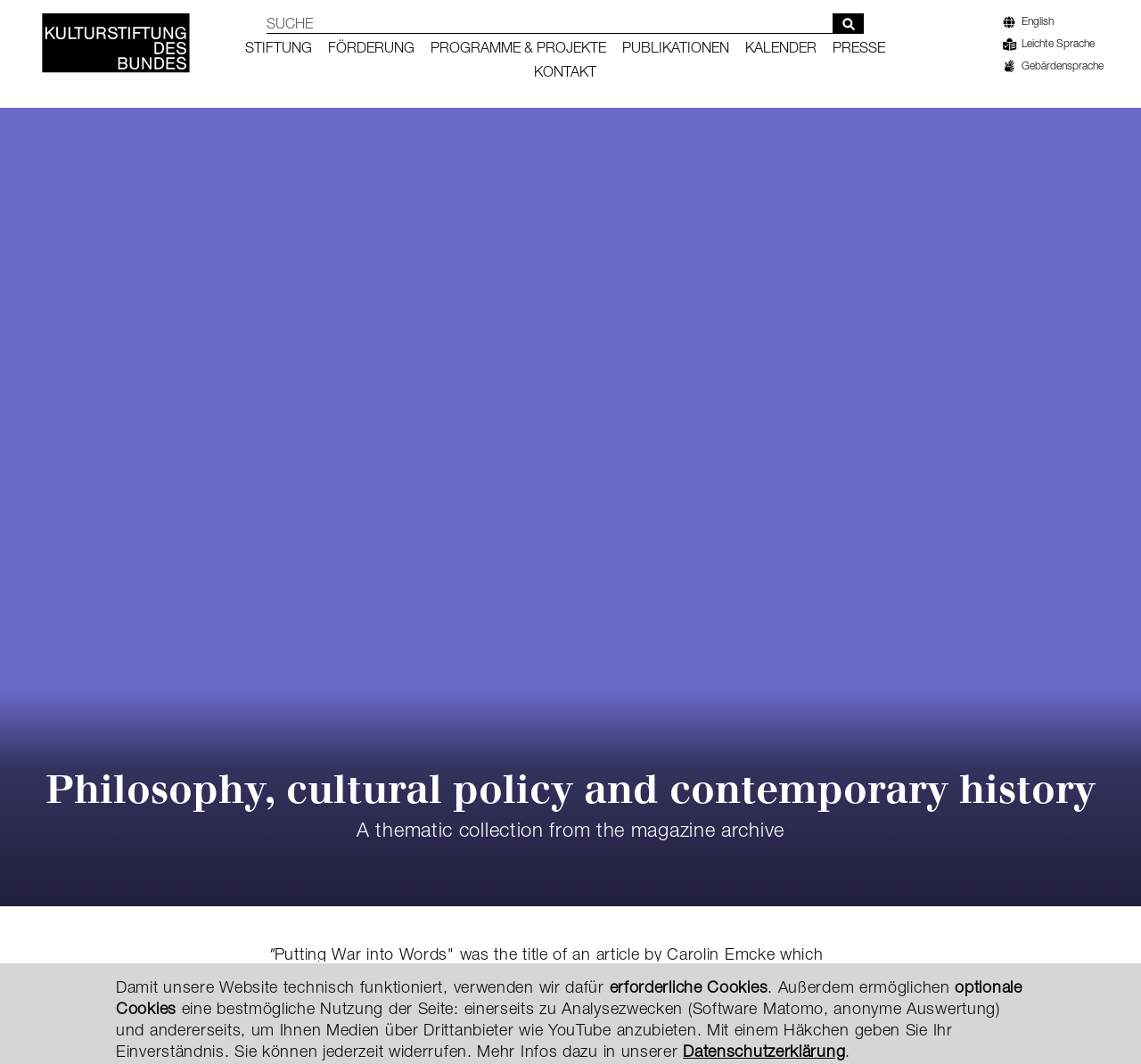Locate the bounding box coordinates of the element to click to perform the following action: 'search for something'. The coordinates should be given as four float values between 0 and 1, in the form of [left, top, right, bottom].

[0.234, 0.013, 0.757, 0.032]